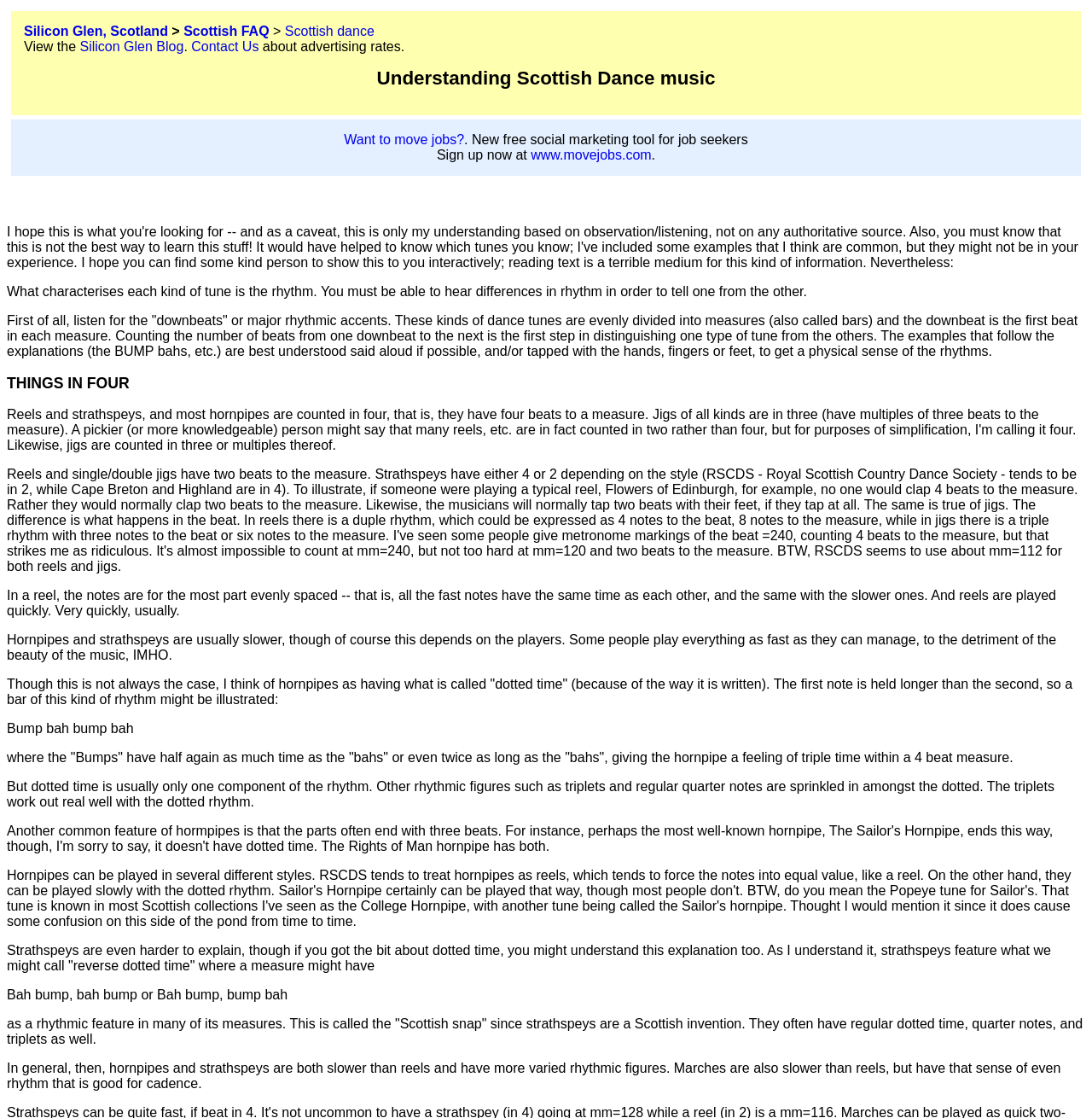Give a one-word or short phrase answer to this question: 
What is the typical tempo of reels in Scottish dance music?

Very quickly